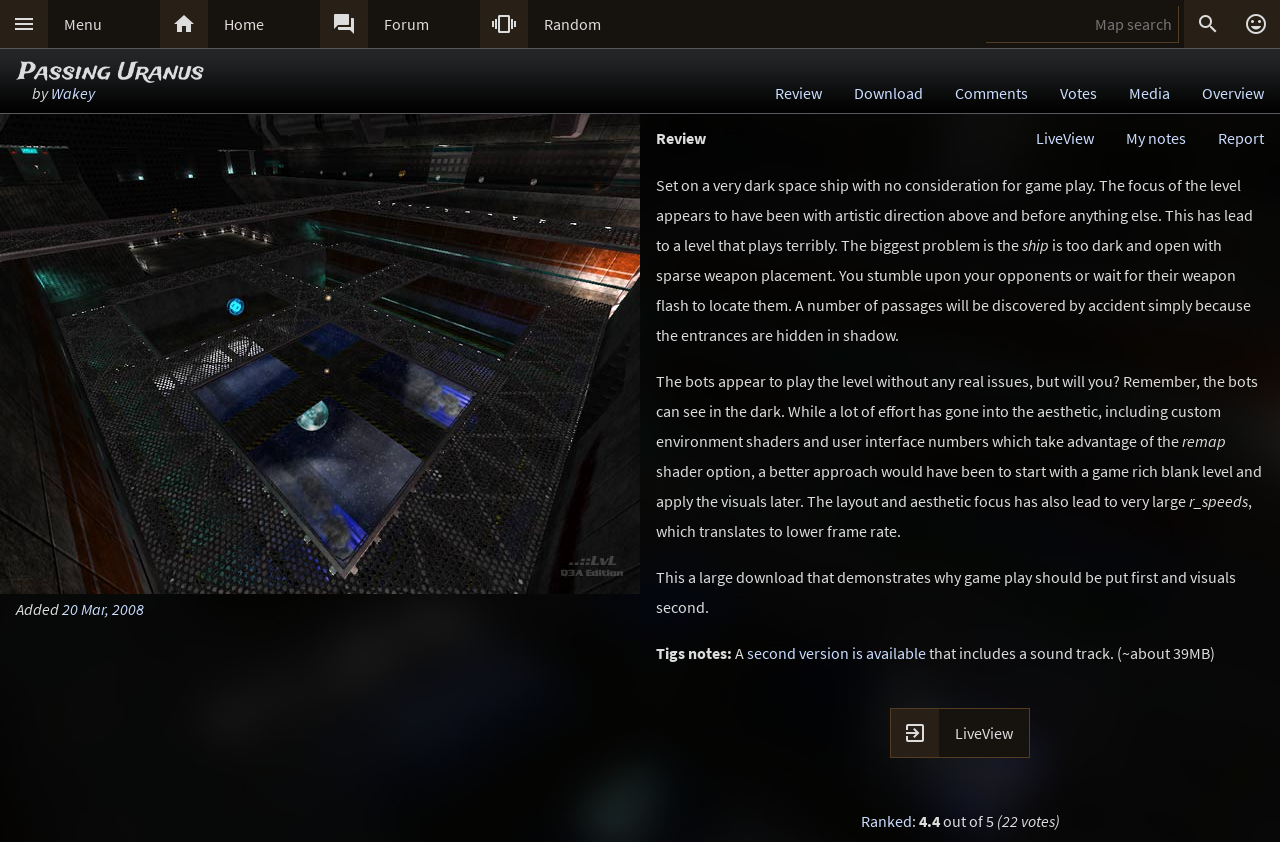Specify the bounding box coordinates of the area to click in order to execute this command: 'Search for a map'. The coordinates should consist of four float numbers ranging from 0 to 1, and should be formatted as [left, top, right, bottom].

[0.77, 0.007, 0.921, 0.051]